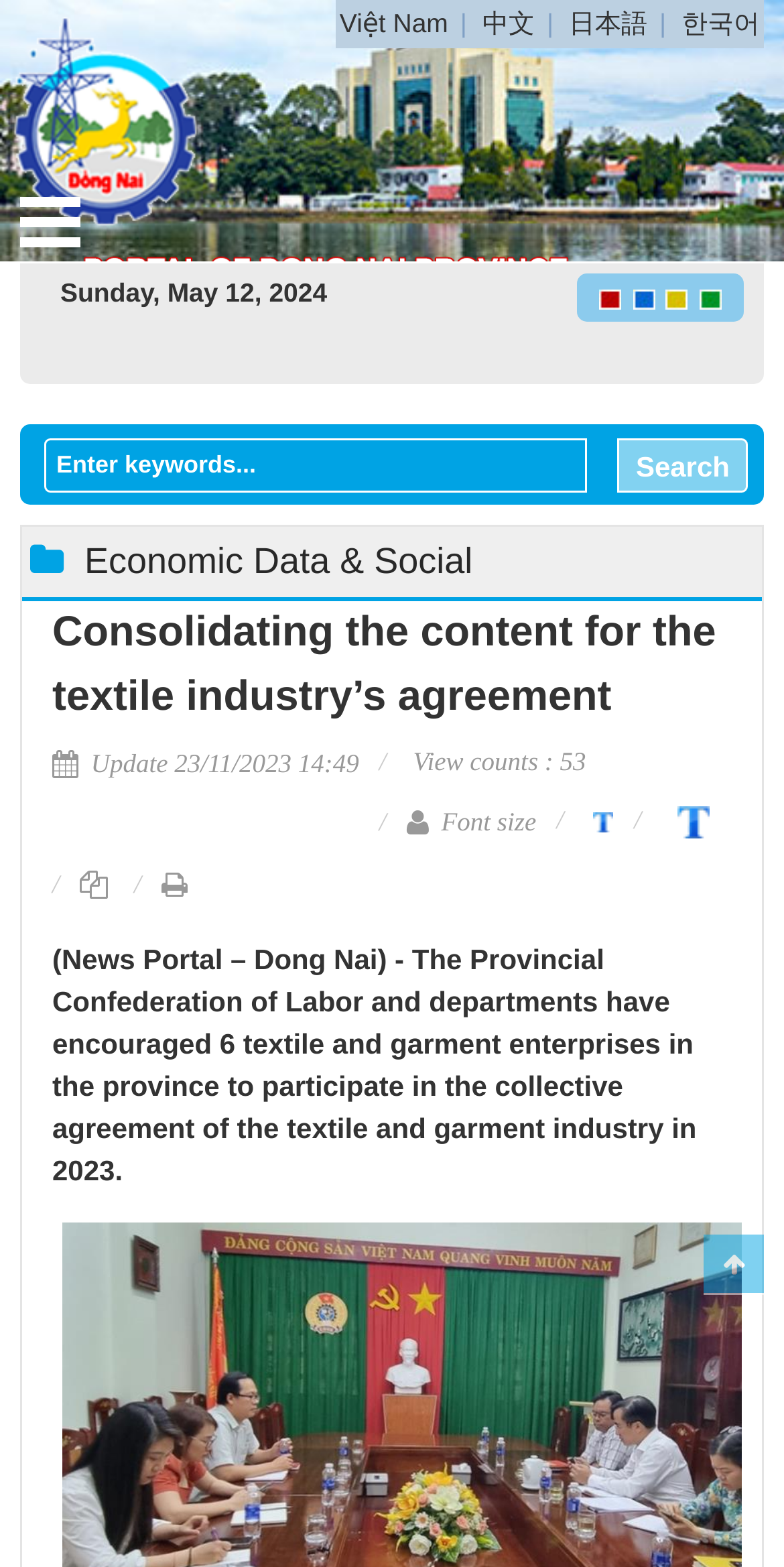Please identify the bounding box coordinates of the clickable area that will allow you to execute the instruction: "Click on Economic Data & Social".

[0.108, 0.345, 0.603, 0.371]